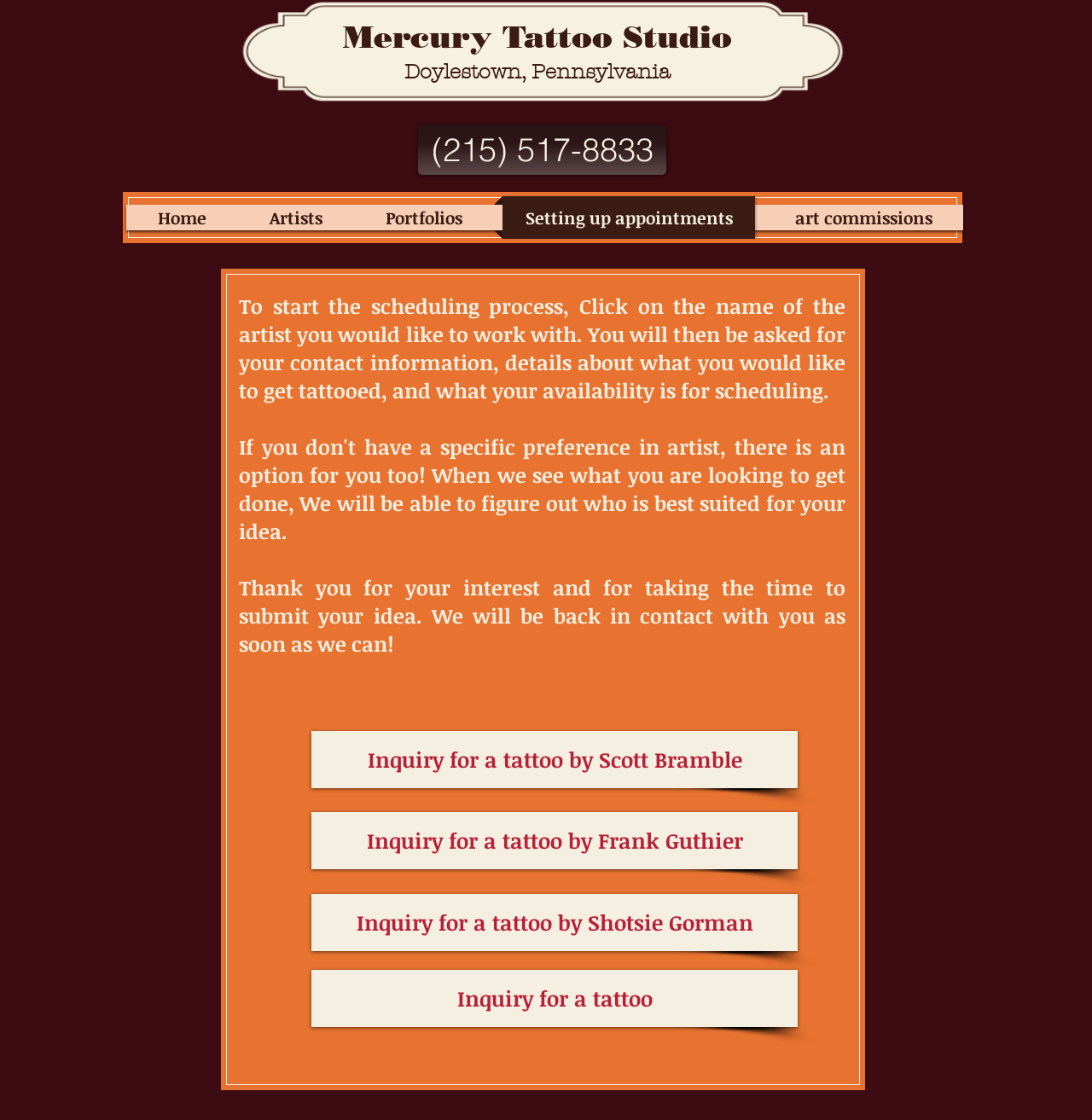Generate the text content of the main heading of the webpage.

Mercury Tattoo Studio